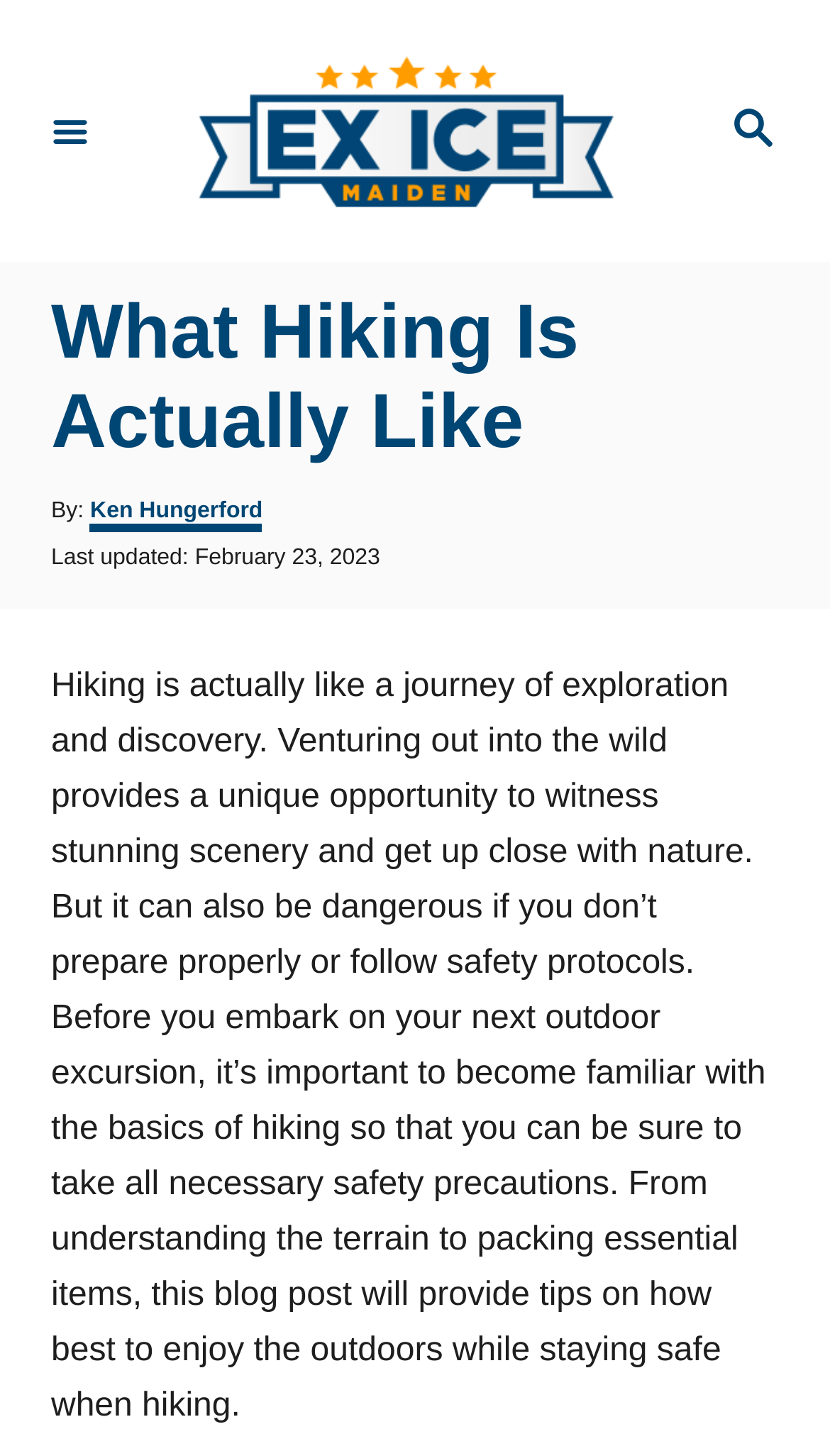What is the purpose of this article?
Could you answer the question in a detailed manner, providing as much information as possible?

I found the purpose by reading the introductory paragraph, which mentions that the article will provide tips on how to enjoy the outdoors while staying safe when hiking.